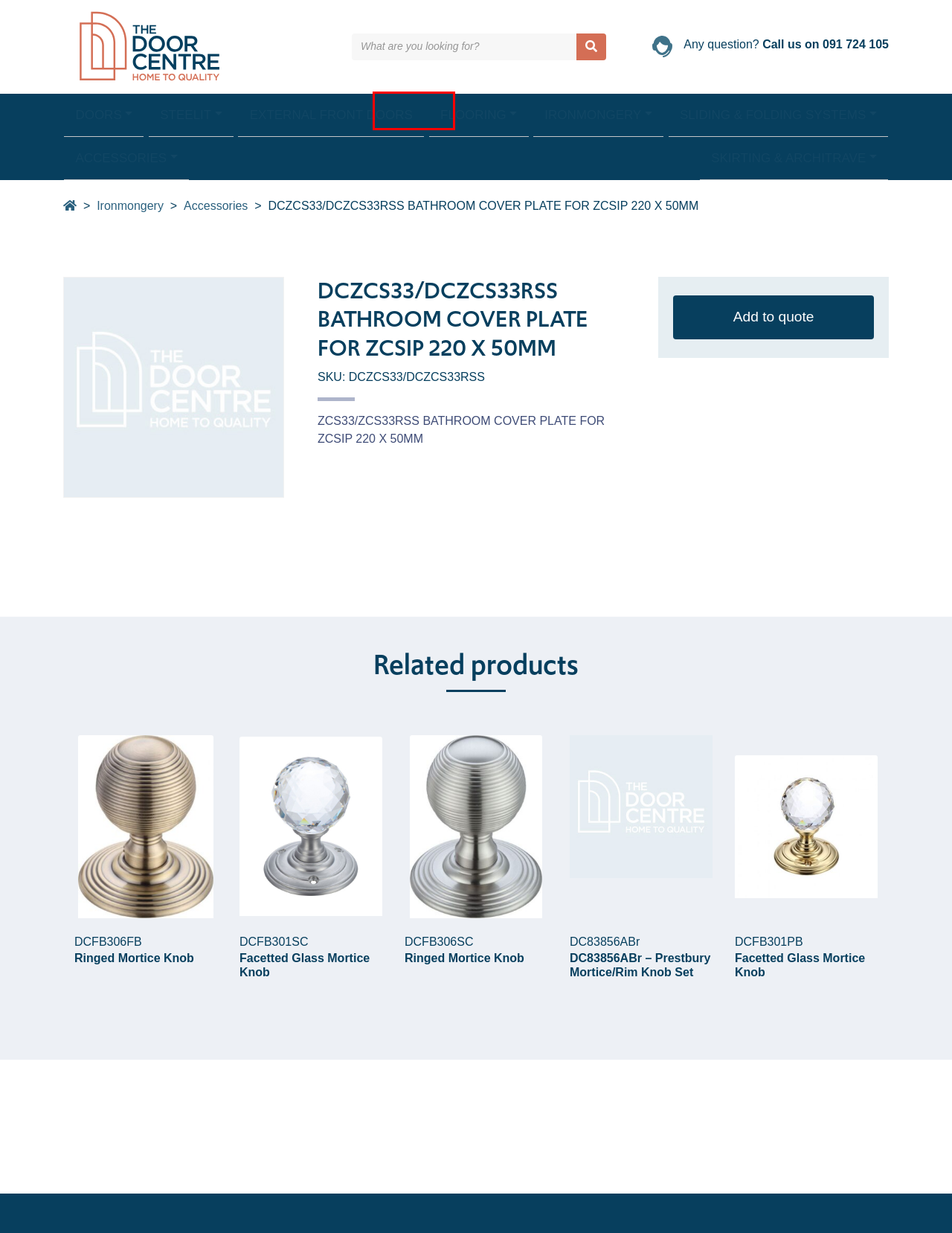Review the screenshot of a webpage that includes a red bounding box. Choose the most suitable webpage description that matches the new webpage after clicking the element within the red bounding box. Here are the candidates:
A. Facetted Glass Mortice Knob – Door Centre
B. Ironmongery – Door Centre
C. Flooring – Door Centre
D. Accessories – Door Centre
E. Door Centre – Doors & Floors
F. Build your Door – Door Centre
G. Sliding & Folding Systems – Door Centre
H. Skirting & Architrave – Door Centre

C